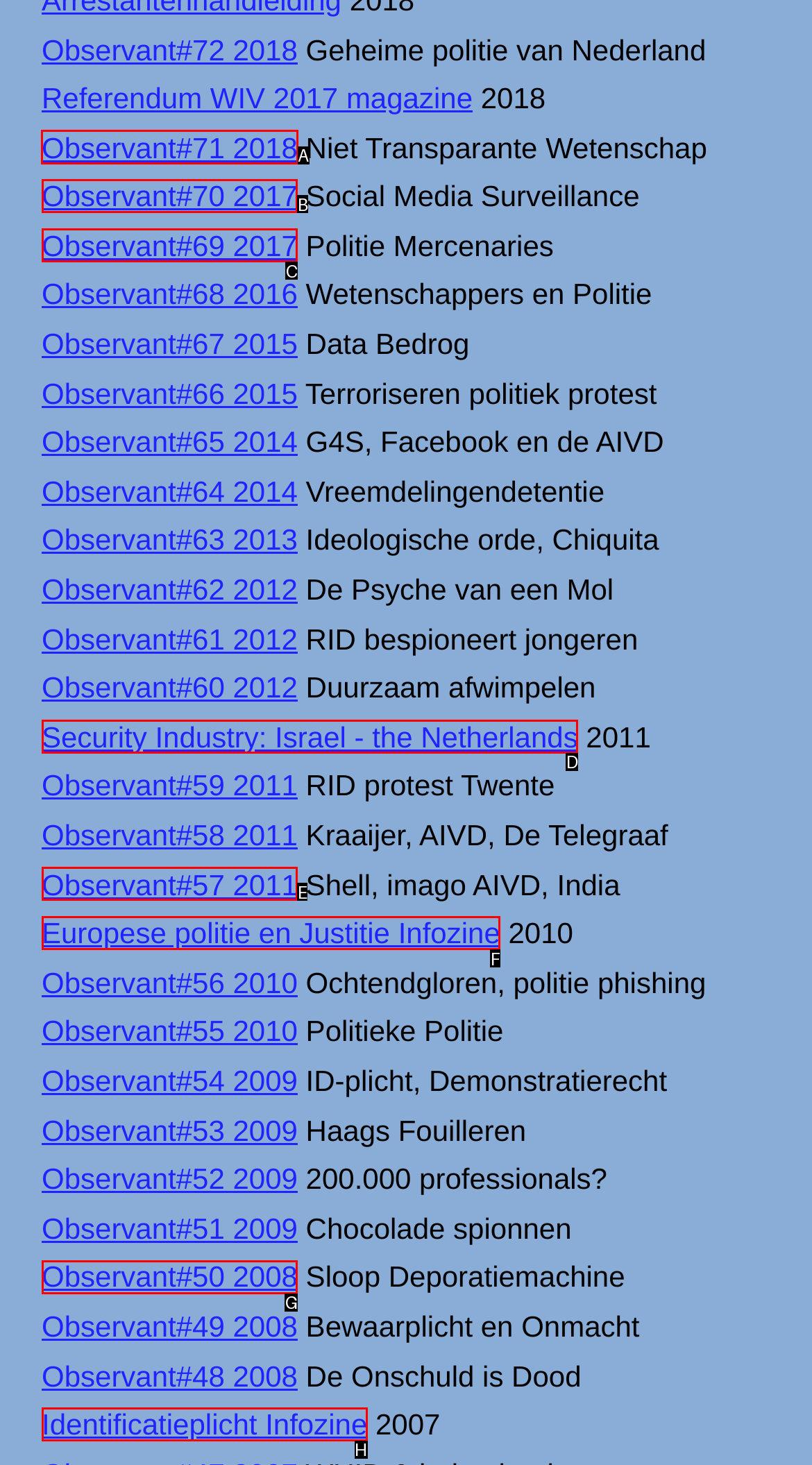Determine which option should be clicked to carry out this task: Open Observant#71 2018
State the letter of the correct choice from the provided options.

A